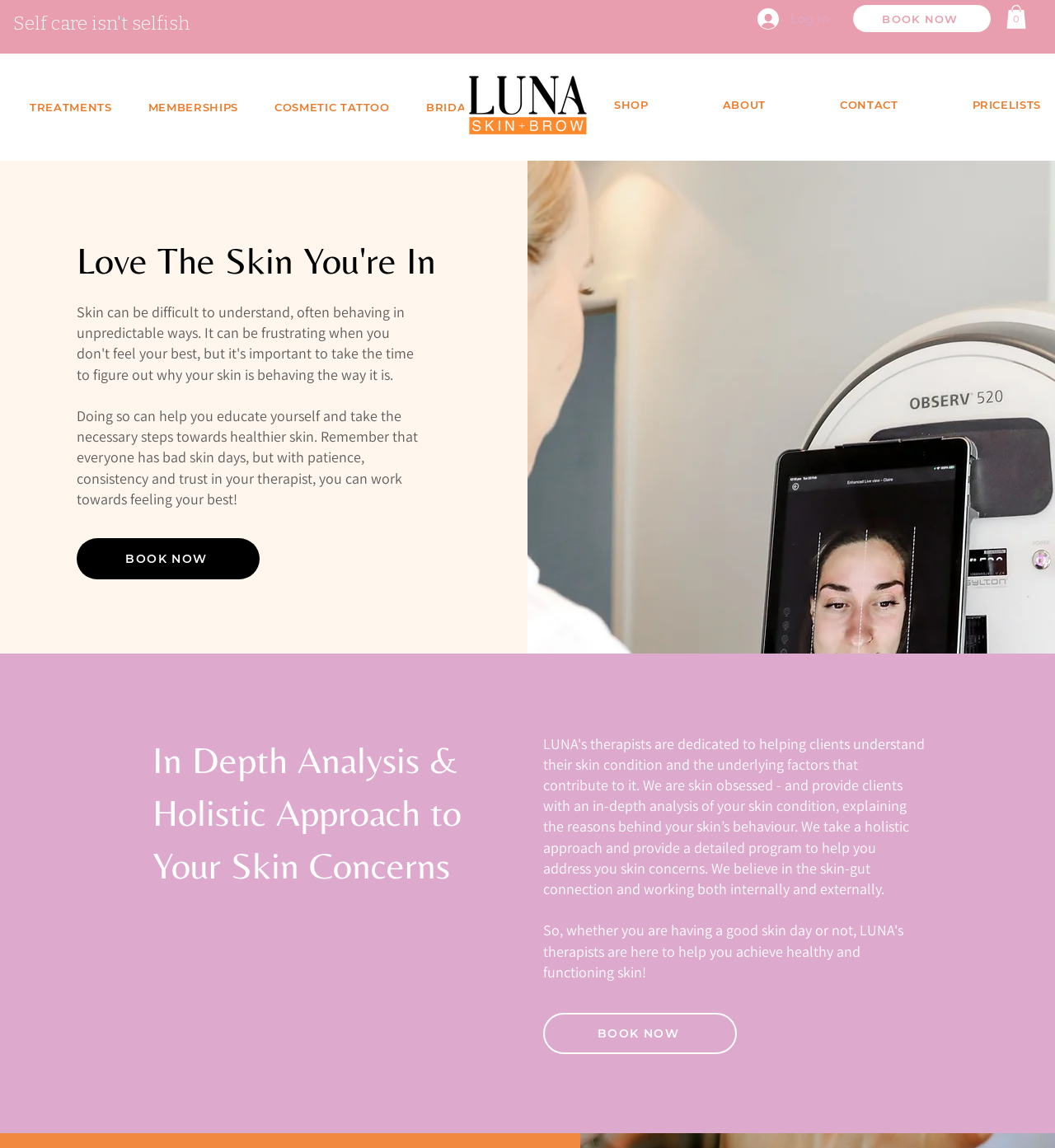Observe the image and answer the following question in detail: What is the purpose of the 'BOOK NOW' button?

I found multiple 'BOOK NOW' button elements throughout the page, which suggests that they are calls-to-action to book a skin treatment or consultation with the center.